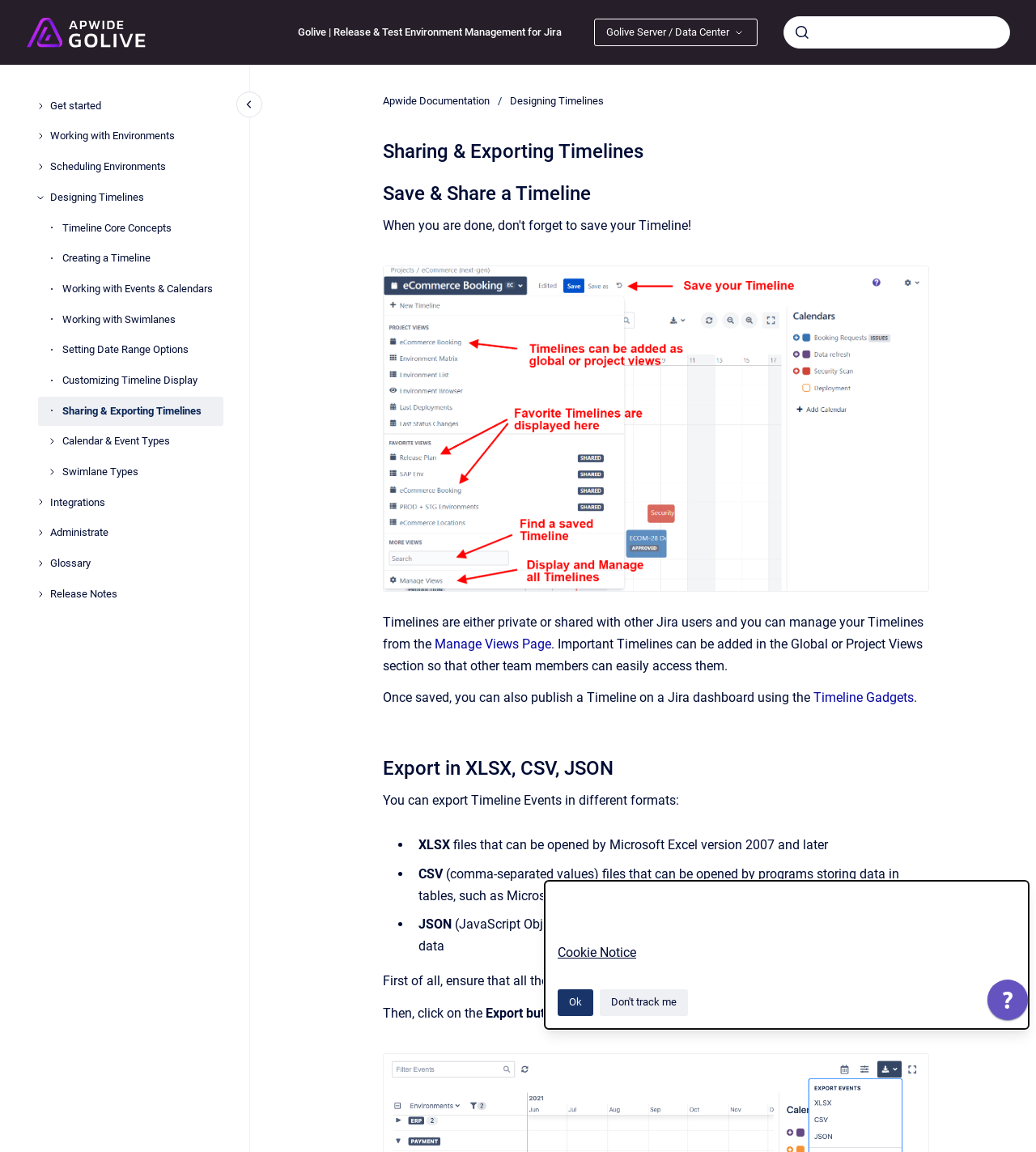Please identify the bounding box coordinates of the element I should click to complete this instruction: 'Click on NEWS & PRESS'. The coordinates should be given as four float numbers between 0 and 1, like this: [left, top, right, bottom].

None